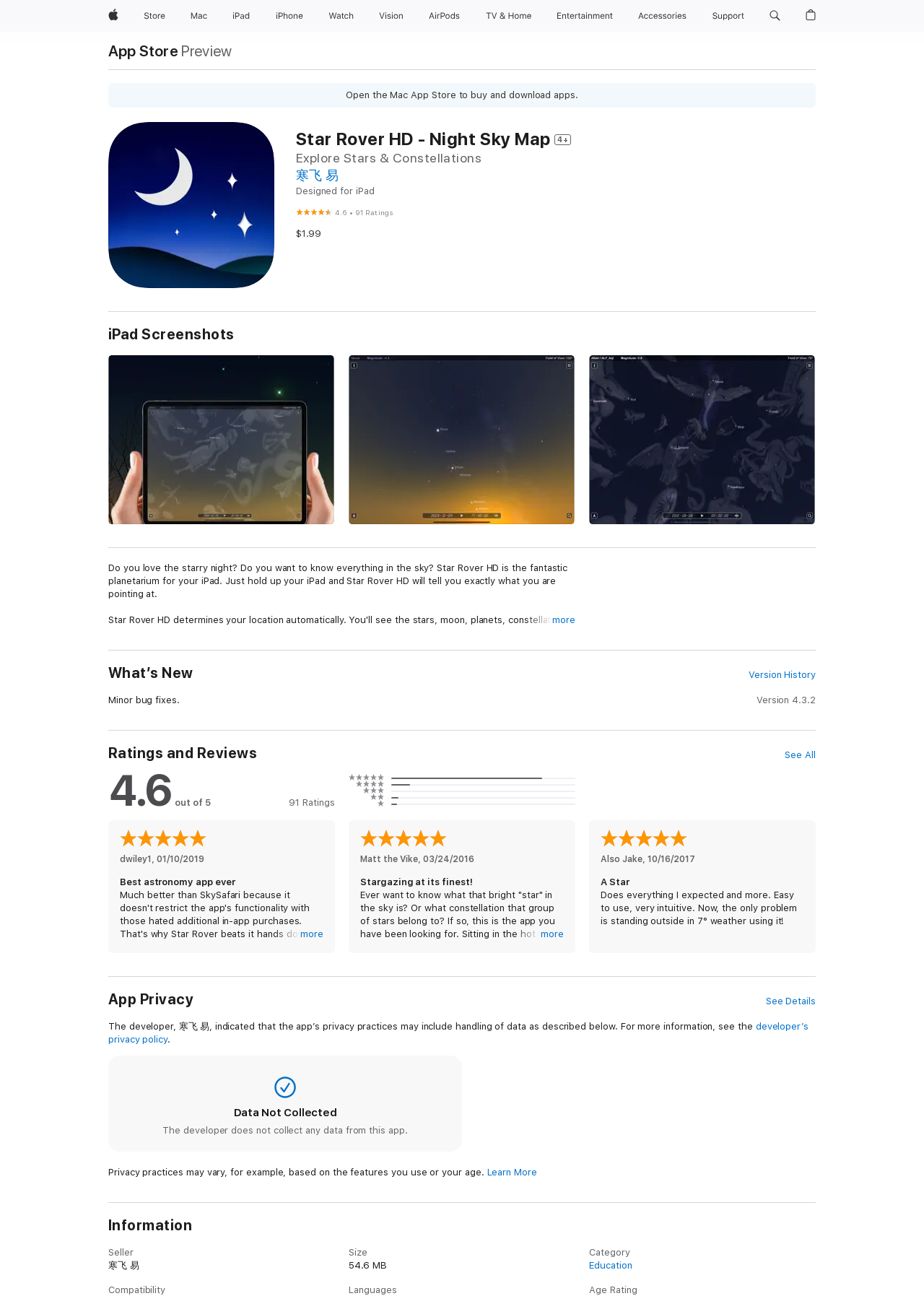Identify the bounding box coordinates of the area that should be clicked in order to complete the given instruction: "Explore Stars & Constellations". The bounding box coordinates should be four float numbers between 0 and 1, i.e., [left, top, right, bottom].

[0.32, 0.116, 0.883, 0.128]